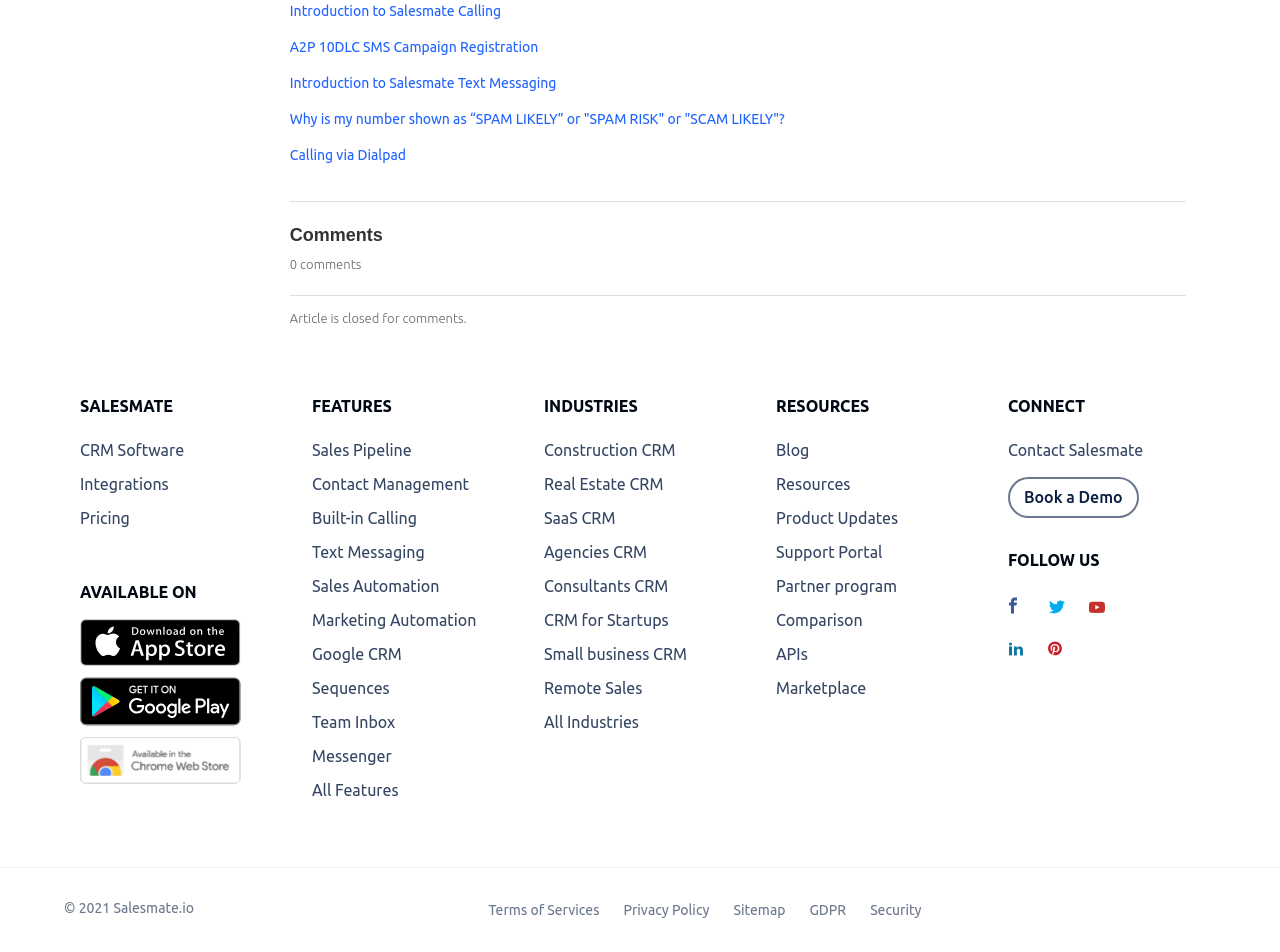Please find the bounding box coordinates of the element that must be clicked to perform the given instruction: "Click on Introduction to Salesmate Calling". The coordinates should be four float numbers from 0 to 1, i.e., [left, top, right, bottom].

[0.226, 0.003, 0.392, 0.02]